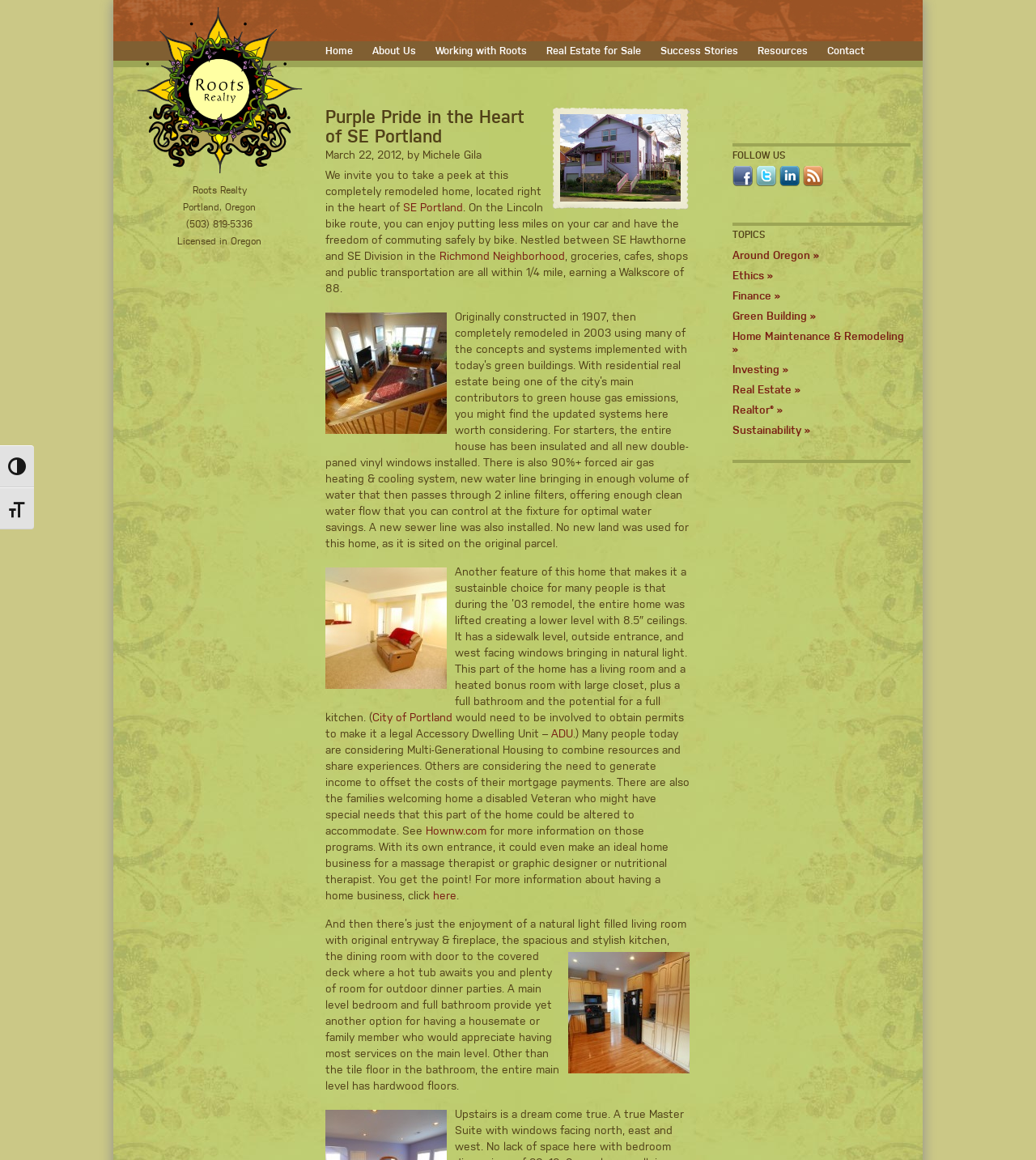Please locate the bounding box coordinates of the region I need to click to follow this instruction: "Follow Roots Realty on Facebook".

[0.707, 0.151, 0.727, 0.163]